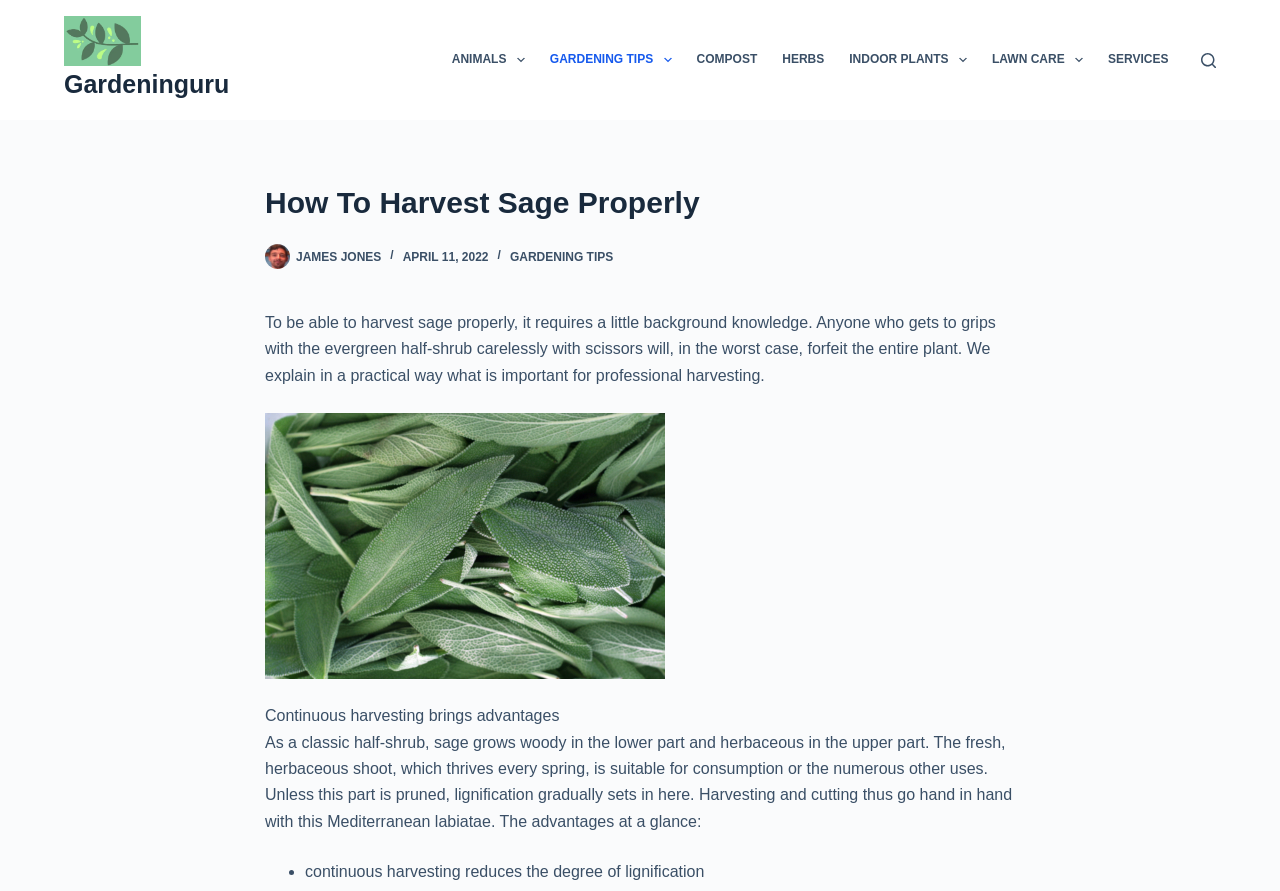Please study the image and answer the question comprehensively:
What is the current date of the article?

The current date of the article can be found by looking at the time element, which displays the date 'APRIL 11, 2022'.